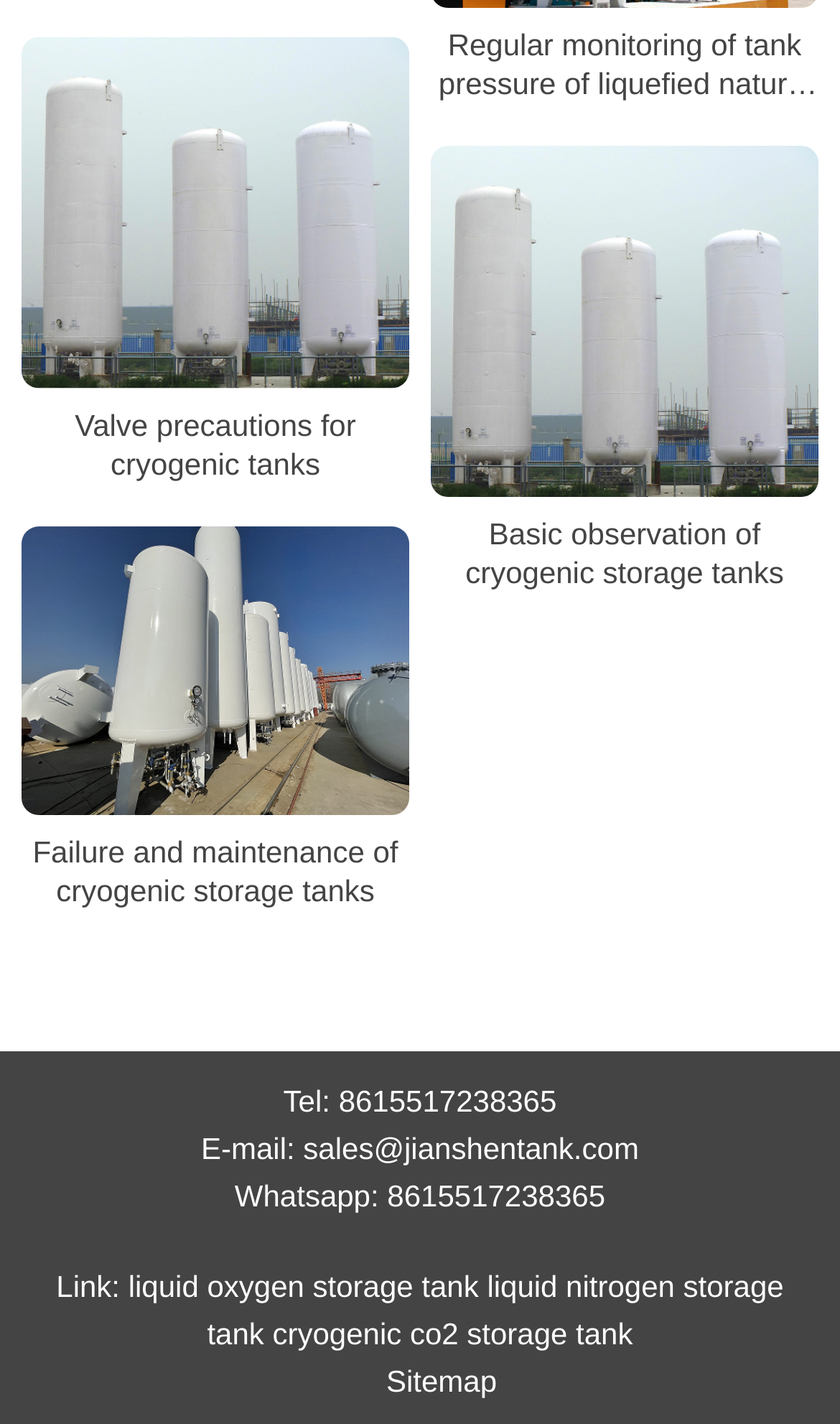Given the webpage screenshot, identify the bounding box of the UI element that matches this description: "Our Story, Our Board".

None